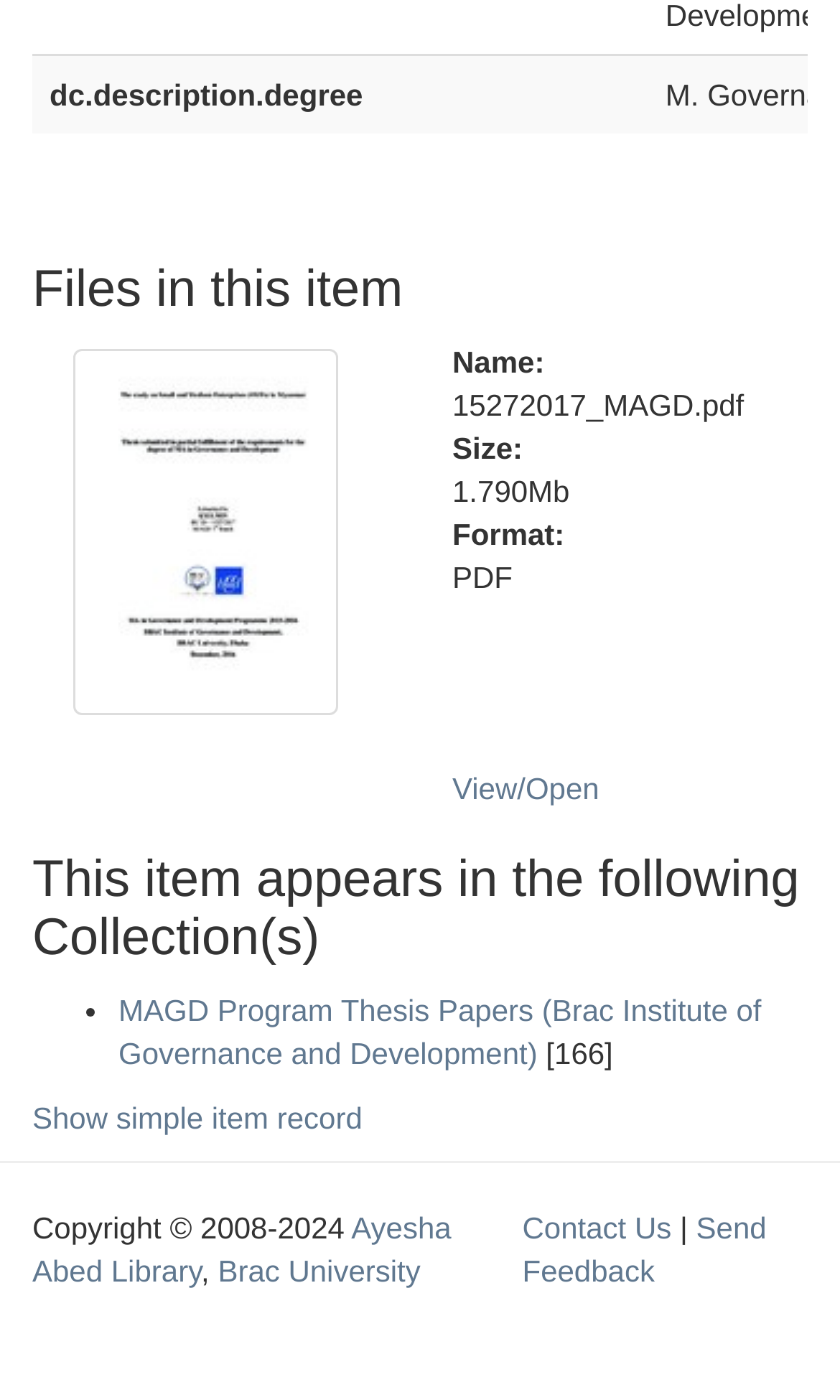What is the format of the file?
Provide a well-explained and detailed answer to the question.

The format of the file can be found in the description list detail section, which is located below the 'Files in this item' heading. The text 'PDF' is listed as the format of the file, corresponding to the 'Format:' label.